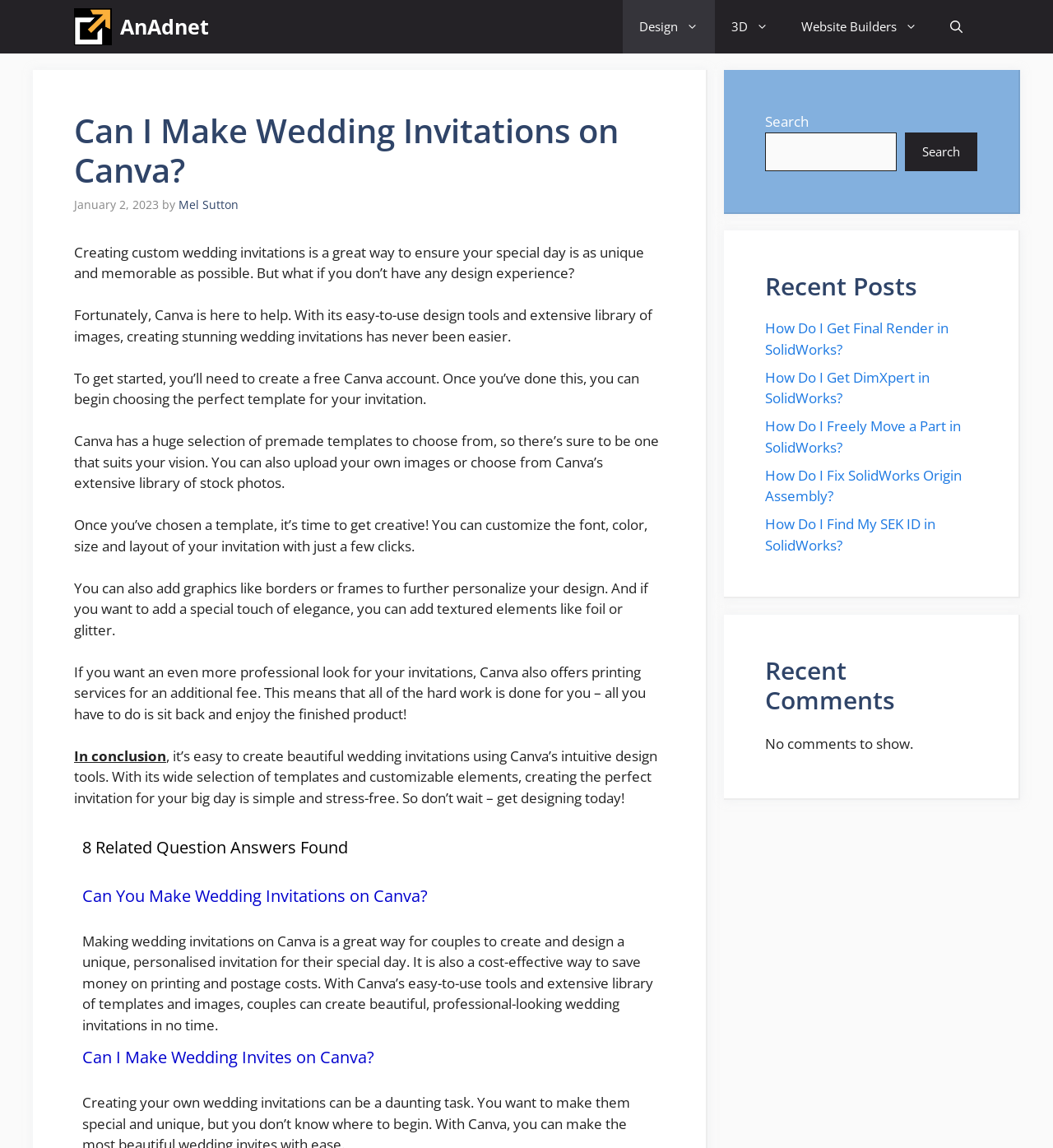Determine the heading of the webpage and extract its text content.

Can I Make Wedding Invitations on Canva?